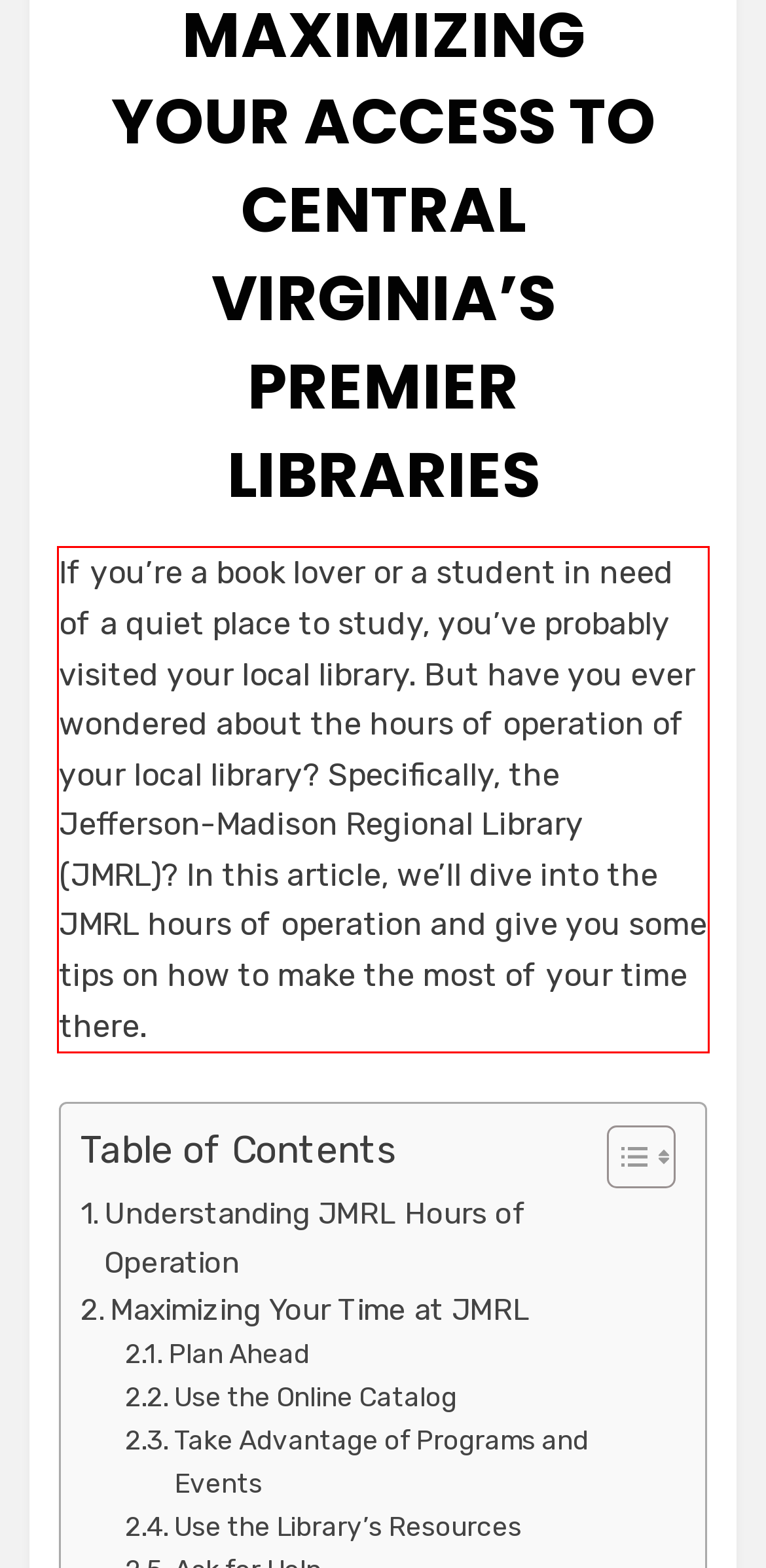Identify the red bounding box in the webpage screenshot and perform OCR to generate the text content enclosed.

If you’re a book lover or a student in need of a quiet place to study, you’ve probably visited your local library. But have you ever wondered about the hours of operation of your local library? Specifically, the Jefferson-Madison Regional Library (JMRL)? In this article, we’ll dive into the JMRL hours of operation and give you some tips on how to make the most of your time there.